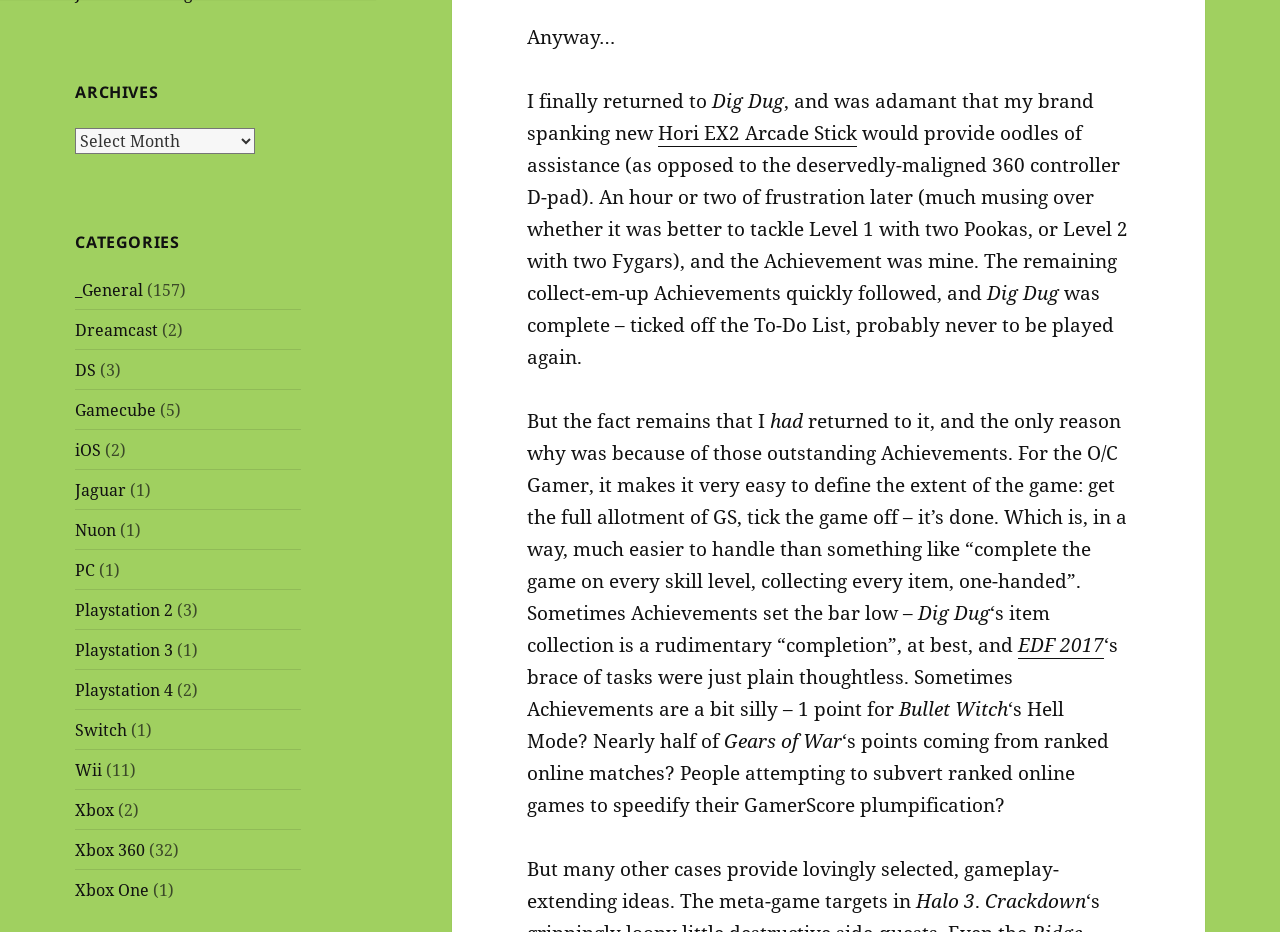Determine the bounding box coordinates for the clickable element to execute this instruction: "Click on 'Hori EX2 Arcade Stick' link". Provide the coordinates as four float numbers between 0 and 1, i.e., [left, top, right, bottom].

[0.514, 0.129, 0.67, 0.158]